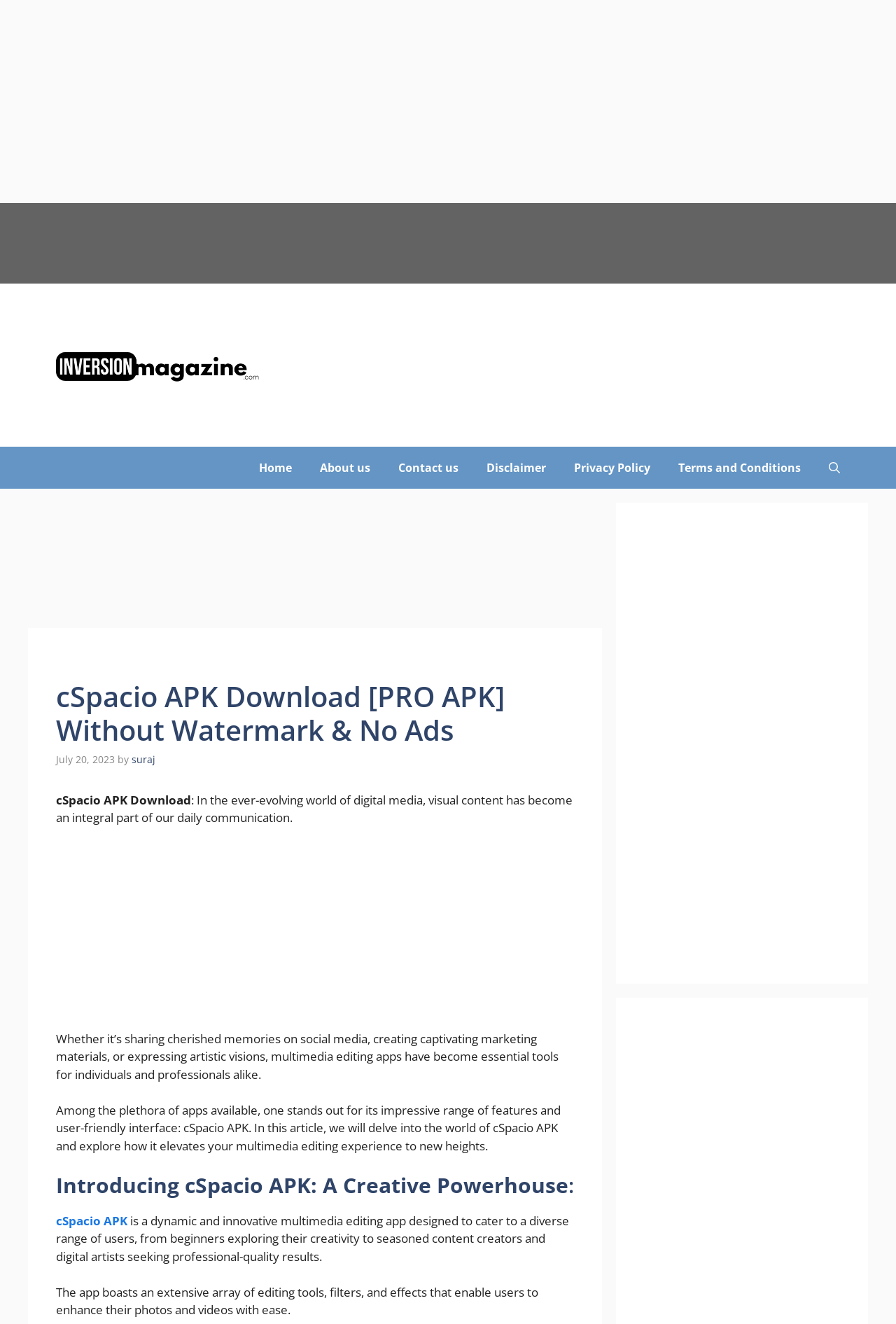Determine the bounding box for the HTML element described here: "Disclaimer". The coordinates should be given as [left, top, right, bottom] with each number being a float between 0 and 1.

[0.527, 0.337, 0.625, 0.369]